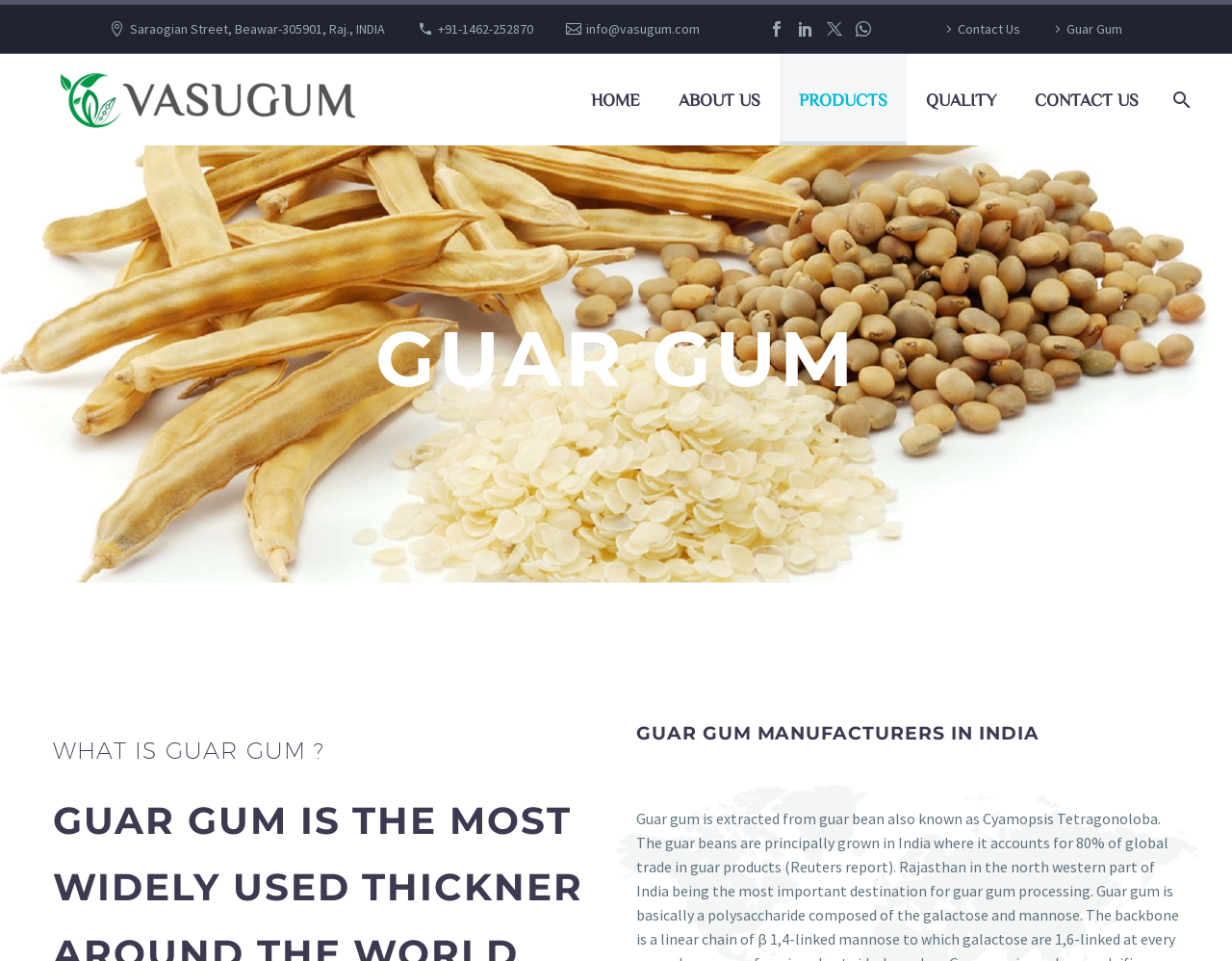Locate the UI element described as follows: "+91-1462-252870". Return the bounding box coordinates as four float numbers between 0 and 1 in the order [left, top, right, bottom].

[0.356, 0.021, 0.433, 0.039]